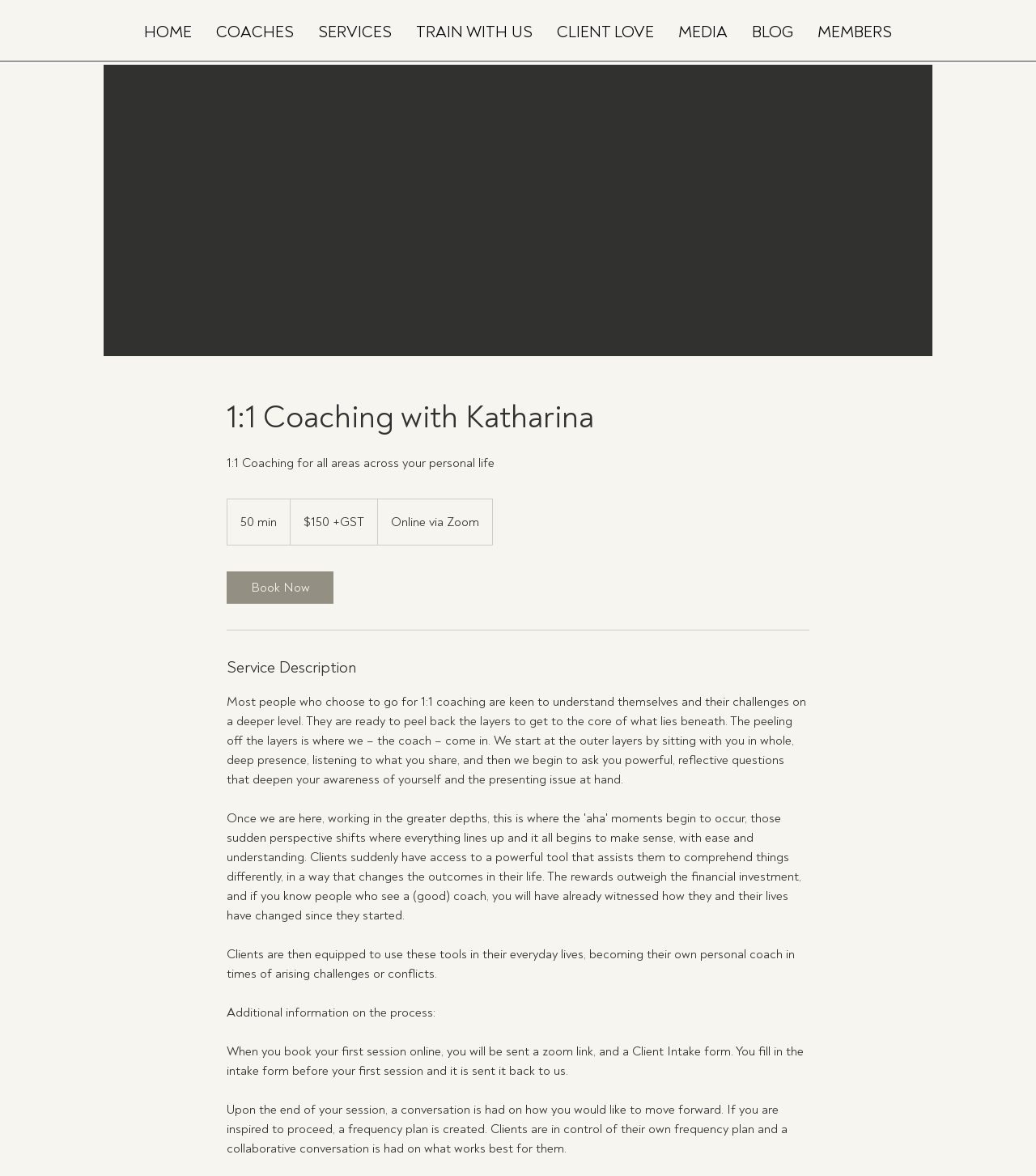Refer to the screenshot and give an in-depth answer to this question: What is the name of the coach?

The name of the coach can be found in the header section of the webpage, where it says '1:1 Coaching with Katharina'.